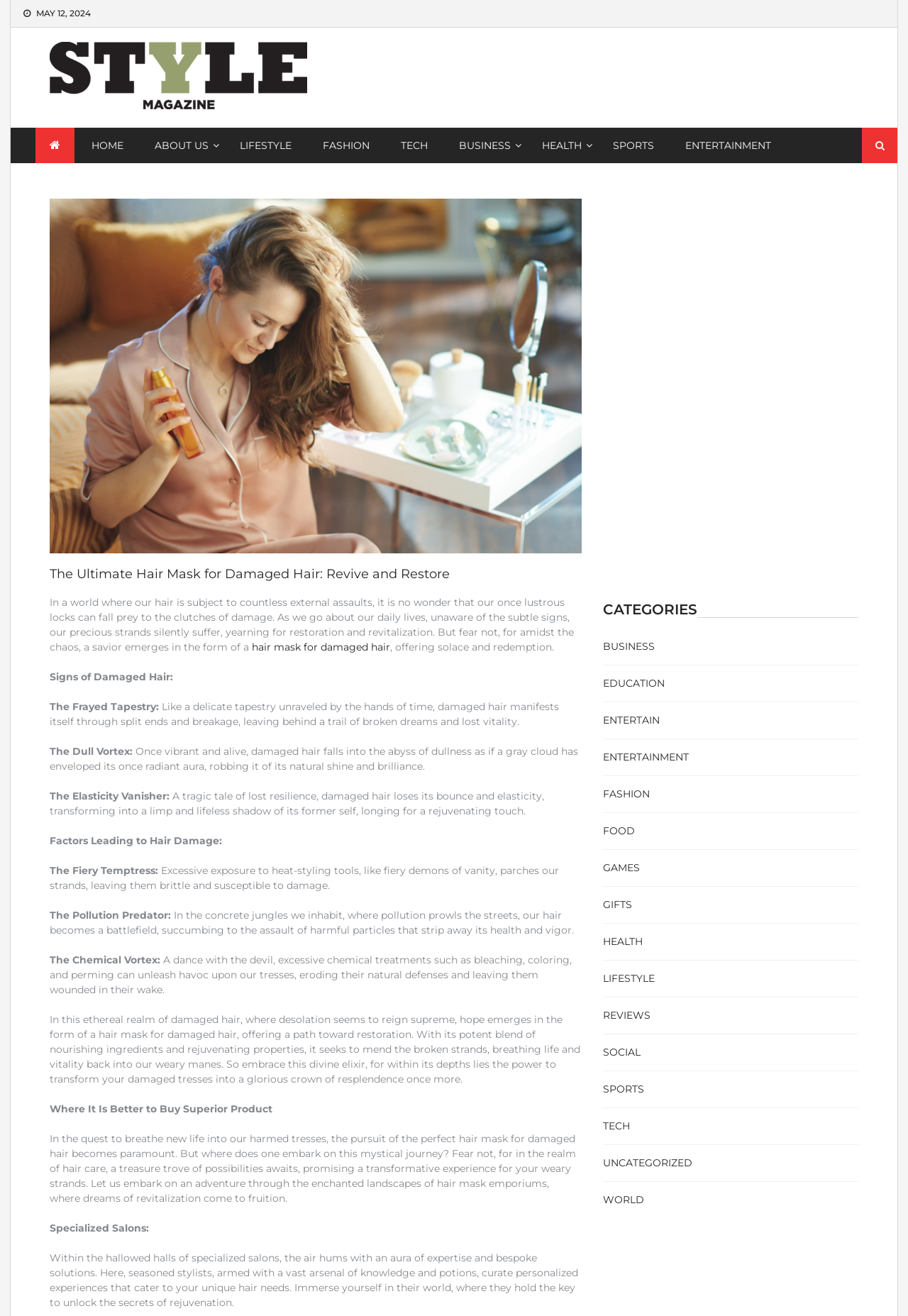Please pinpoint the bounding box coordinates for the region I should click to adhere to this instruction: "Read more about 'The Ultimate Hair Mask for Damaged Hair'".

[0.055, 0.43, 0.641, 0.443]